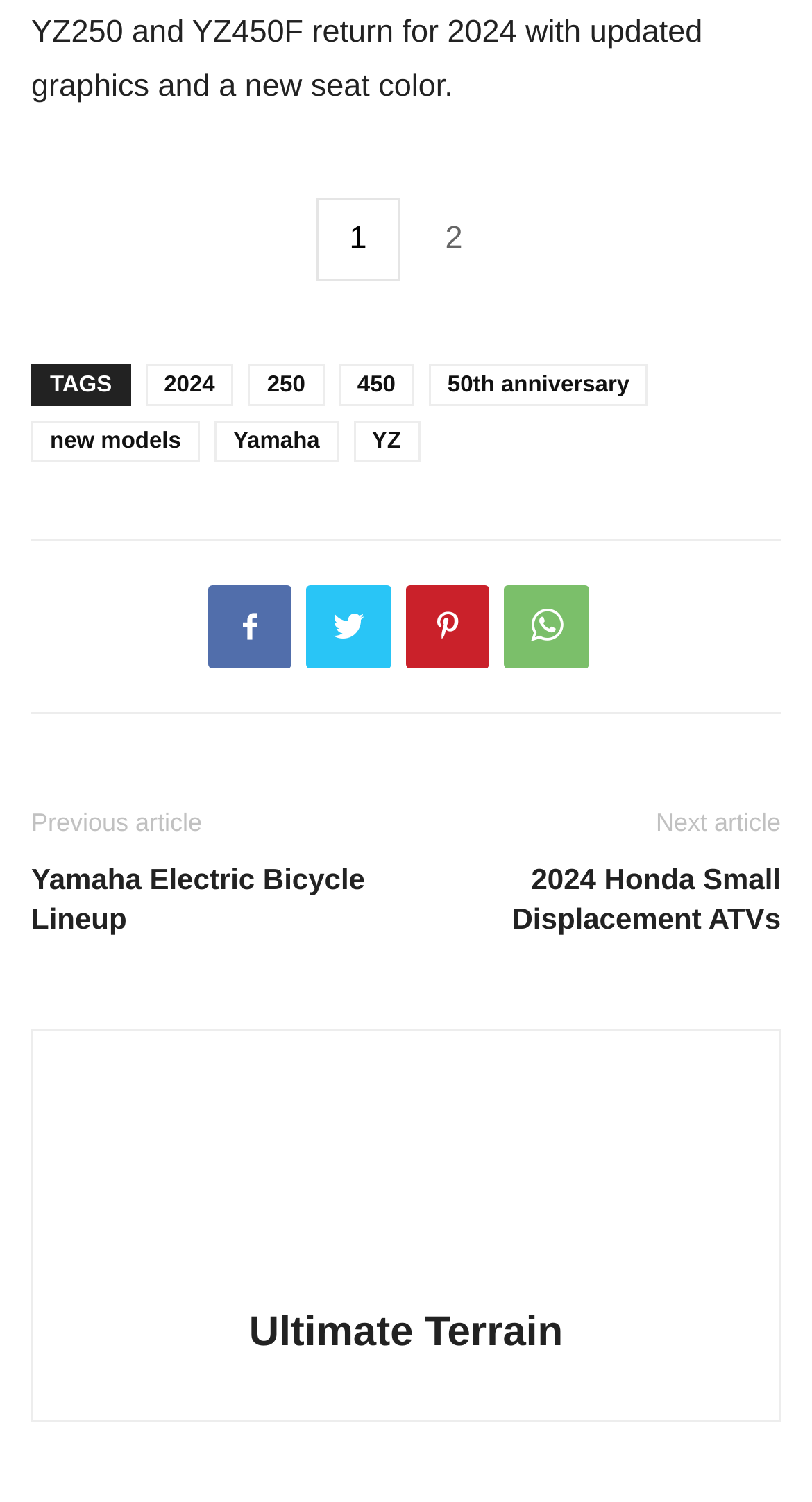Use a single word or phrase to answer the question: 
What is the category of the article above the 'TAGS' section?

Yamaha